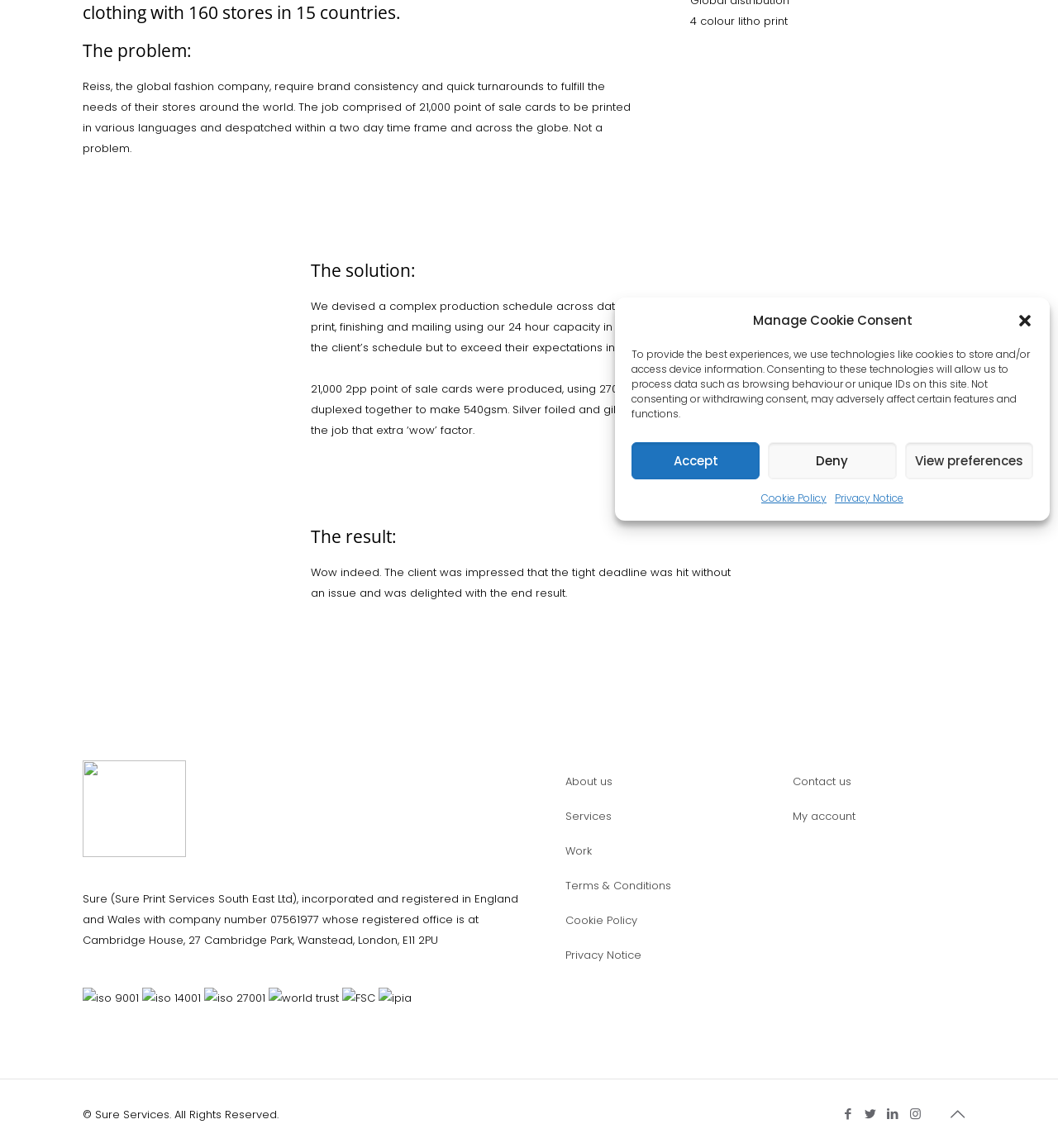Provide the bounding box coordinates of the HTML element this sentence describes: "Terms & Conditions". The bounding box coordinates consist of four float numbers between 0 and 1, i.e., [left, top, right, bottom].

[0.532, 0.757, 0.699, 0.787]